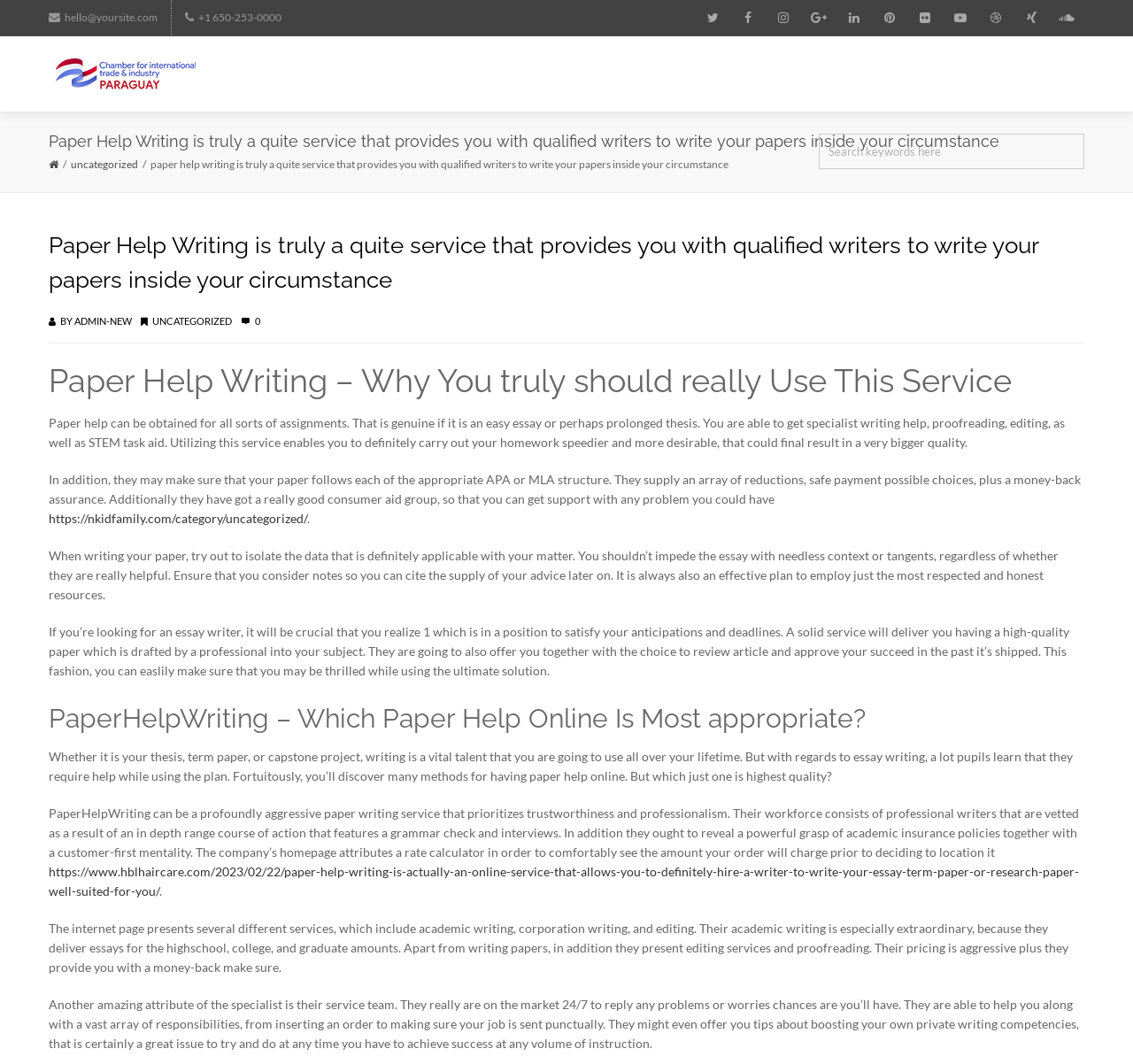What is the topic of the text under the heading 'Paper Help Writing – Why You truly should really Use This Service'?
Respond to the question with a well-detailed and thorough answer.

I read the text under the heading 'Paper Help Writing – Why You truly should really Use This Service' and found that it discusses the benefits of using the service, such as getting professional writing help, proofreading, and editing.